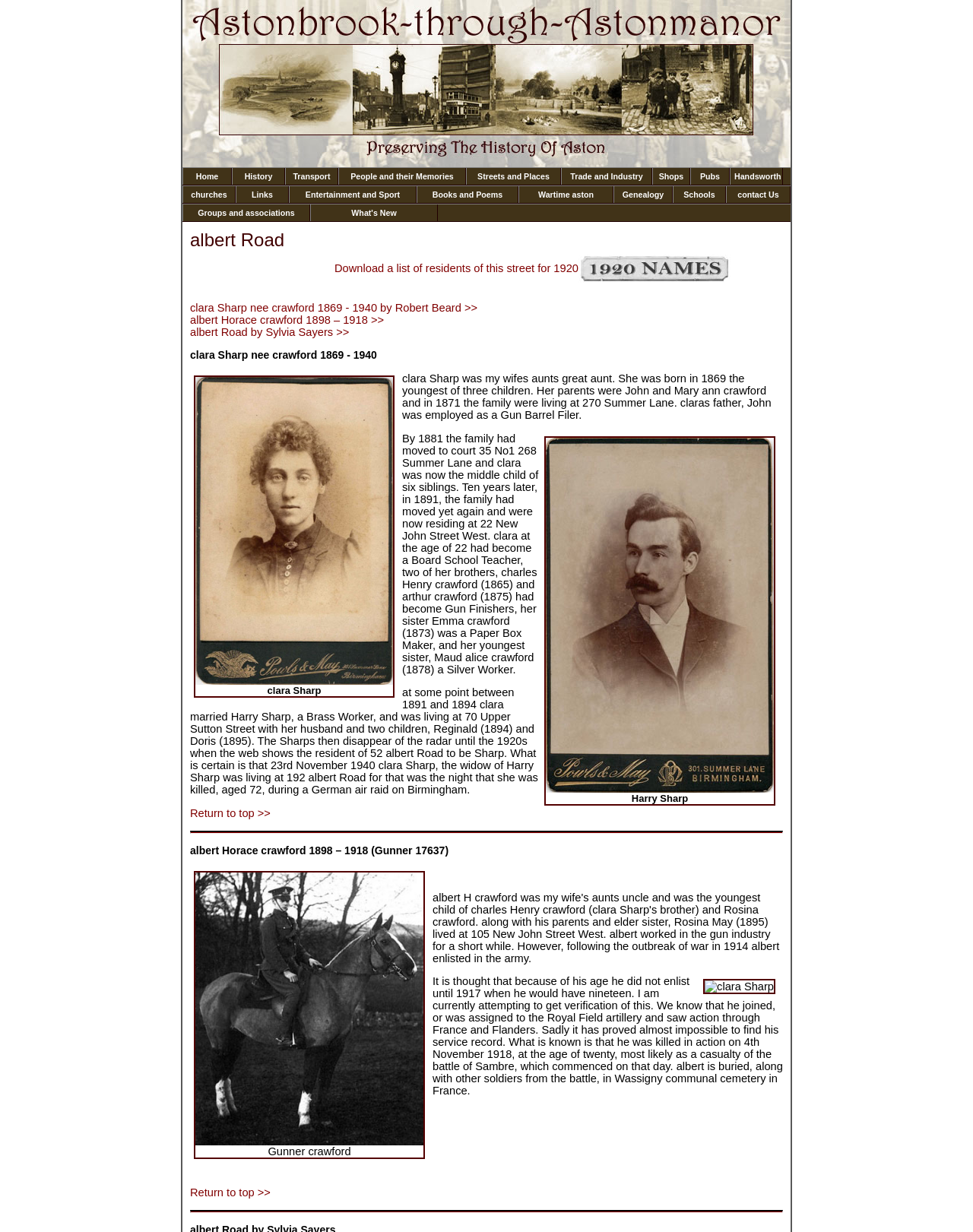Locate the UI element described as follows: "Genealogy". Return the bounding box coordinates as four float numbers between 0 and 1 in the order [left, top, right, bottom].

[0.63, 0.151, 0.691, 0.165]